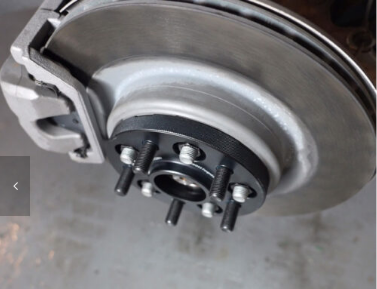Give an in-depth summary of the scene depicted in the image.

The image depicts a close-up view of a brake assembly featuring a wheel spacer mounted on the hub. The spacer is designed to offset the wheel from the brake rotor, enhancing wheel clearance for various applications. The brake rotor is visible, showcasing its surface and integrated components, while the wheel hub displays the threaded studs used for wheel attachment. This setup is essential for ensuring proper fitment of wheels, particularly in applications like tuning or modification where increased clearance is necessary. Such components are especially relevant in the context of performance vehicles, highlighting the importance of selecting the right size and type of spacers for optimal handling and aesthetics.